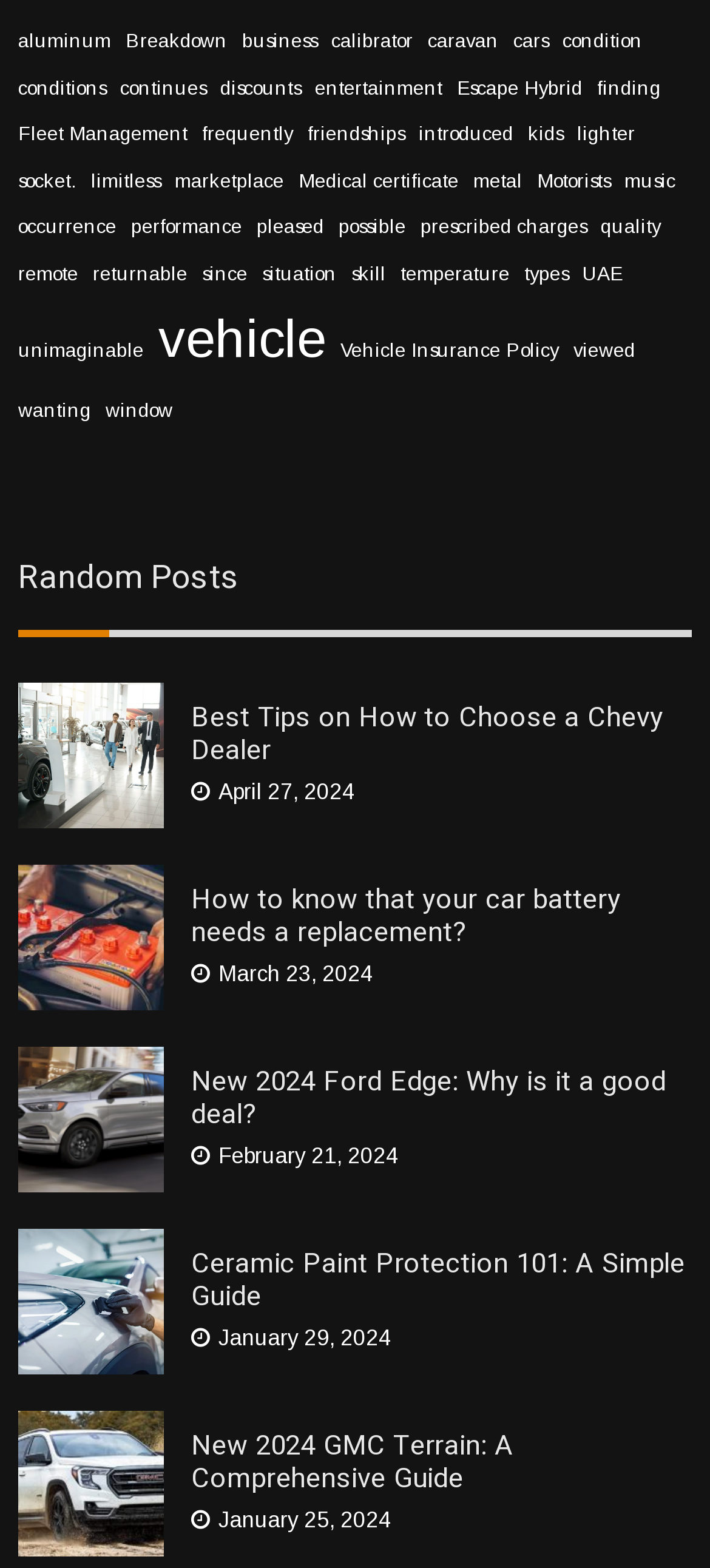What is the date of the latest article?
Give a single word or phrase as your answer by examining the image.

April 27, 2024